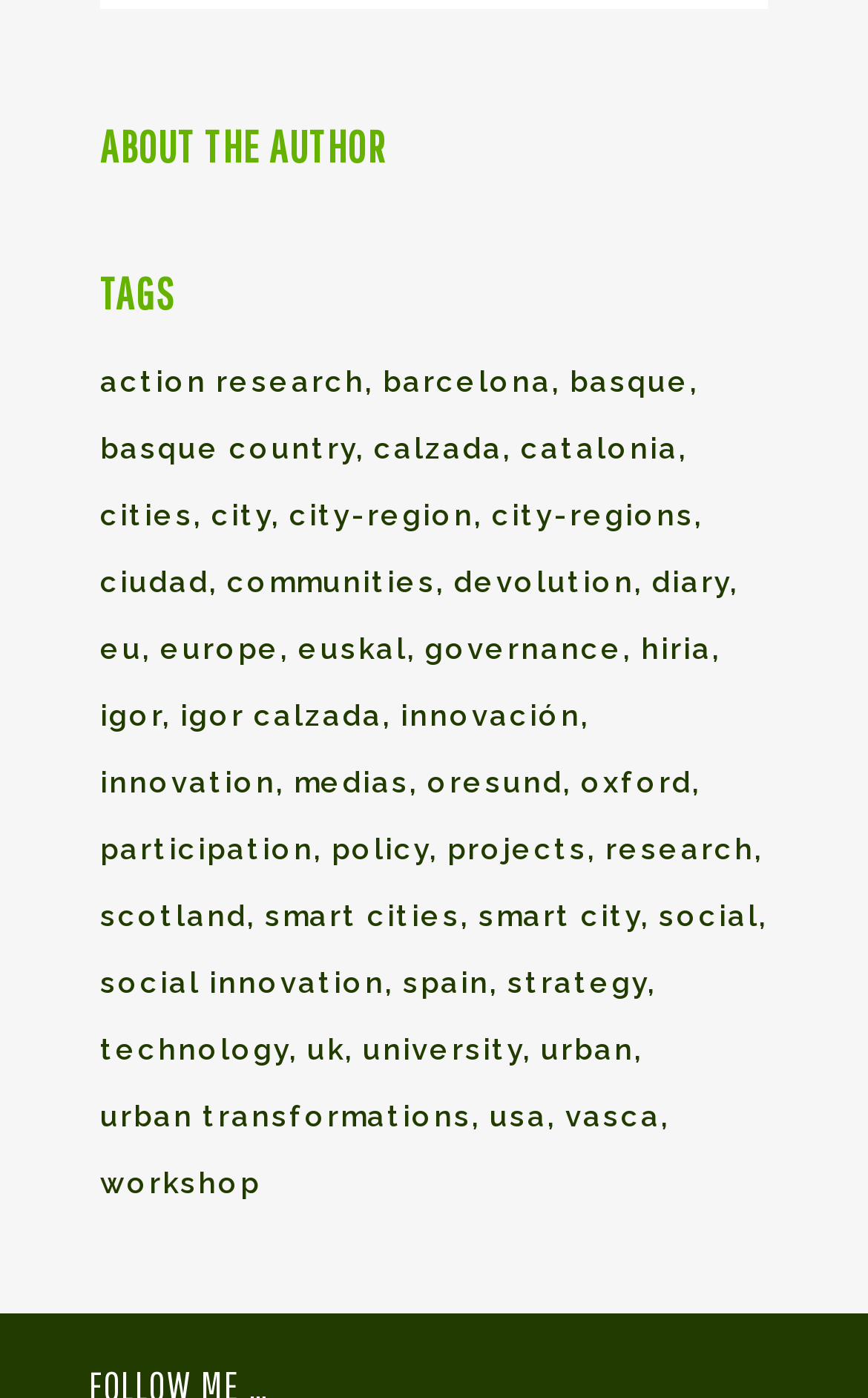Locate the bounding box of the UI element described by: "participation" in the given webpage screenshot.

[0.115, 0.588, 0.372, 0.629]